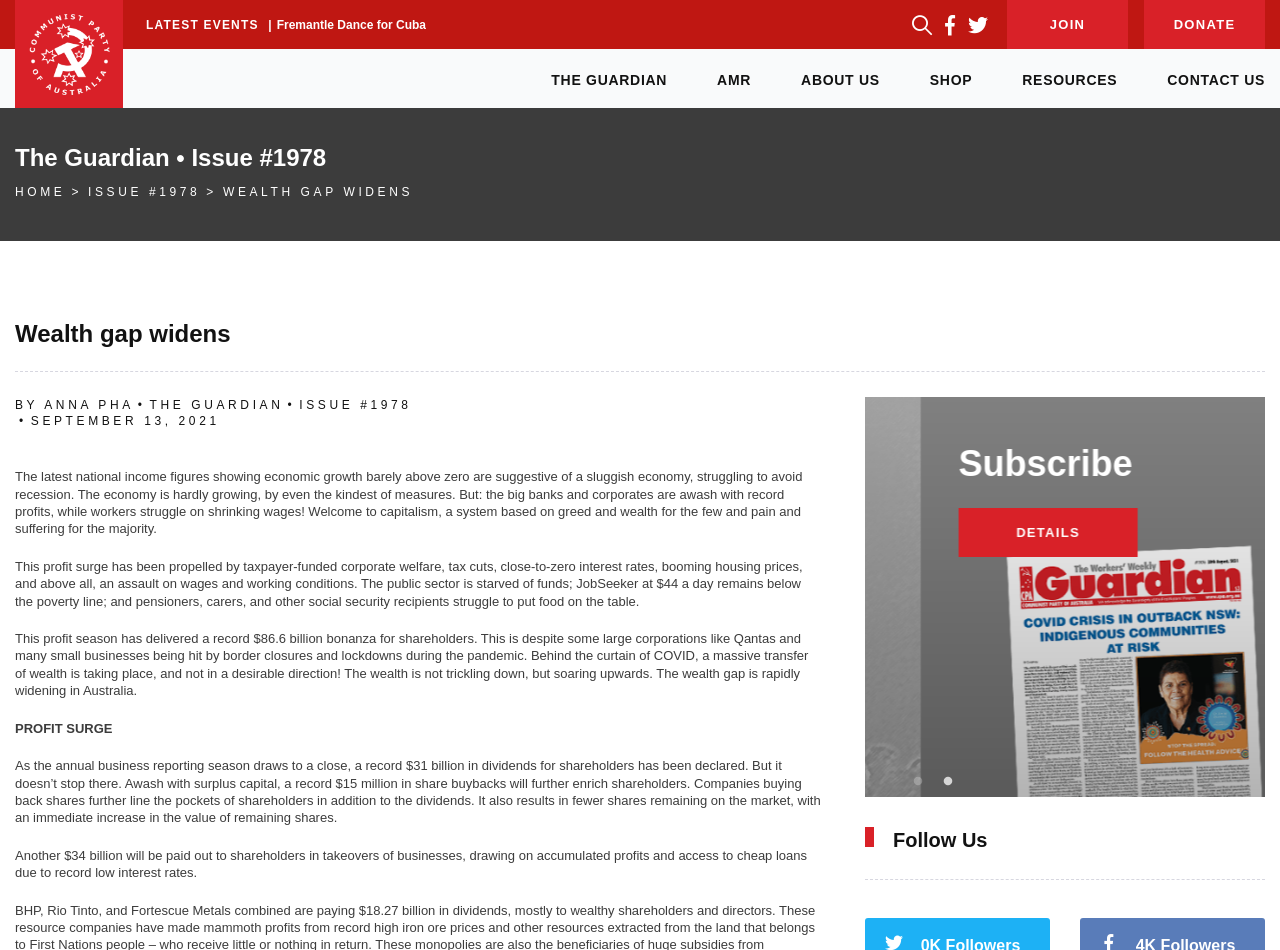Please determine the bounding box coordinates for the element with the description: "Fremantle Dance for Cuba".

[0.216, 0.019, 0.333, 0.033]